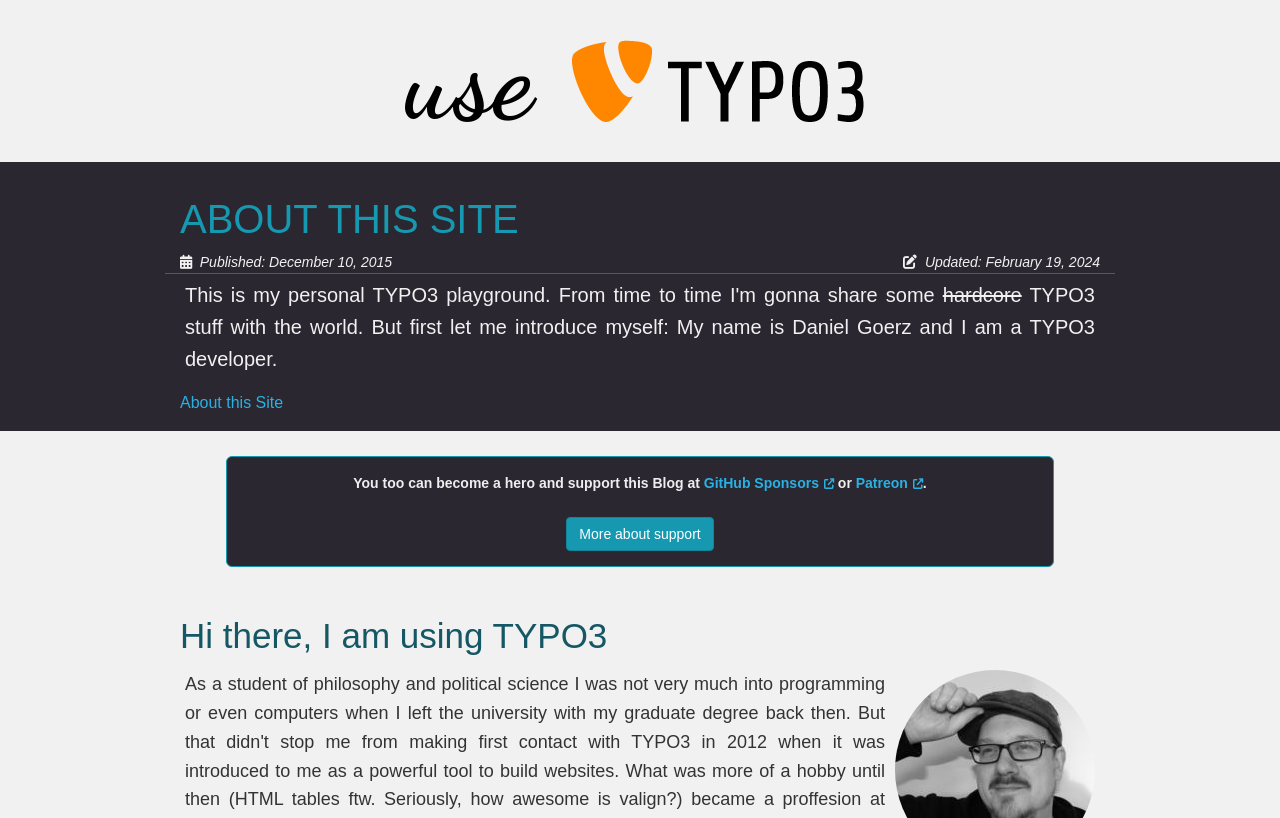Create an elaborate caption that covers all aspects of the webpage.

This webpage is about the author and the website usetypo3.com. At the top, there is a link to "All Articles" positioned in the middle of the page. Below it, there is a header section with the title "ABOUT THIS SITE" in a prominent font. 

To the right of the title, there is a publication date "December 10, 2015" and an update date "February 19, 2024". Below the title, there is a paragraph of text introducing the author, Daniel Goerz, a TYPO3 developer. 

On the right side of the introduction paragraph, there is a deletion mark with the text "hardcore". Below the introduction, there is a link to "About this Site" positioned on the left side. 

In the middle of the page, there is a section promoting support for the blog, with text "You too can become a hero and support this Blog at" followed by links to "GitHub Sponsors" and "Patreon" with icons. There is also a link to "More about support" below the promotion section.

At the bottom of the page, there is another header section with the title "Hi there, I am using TYPO3".